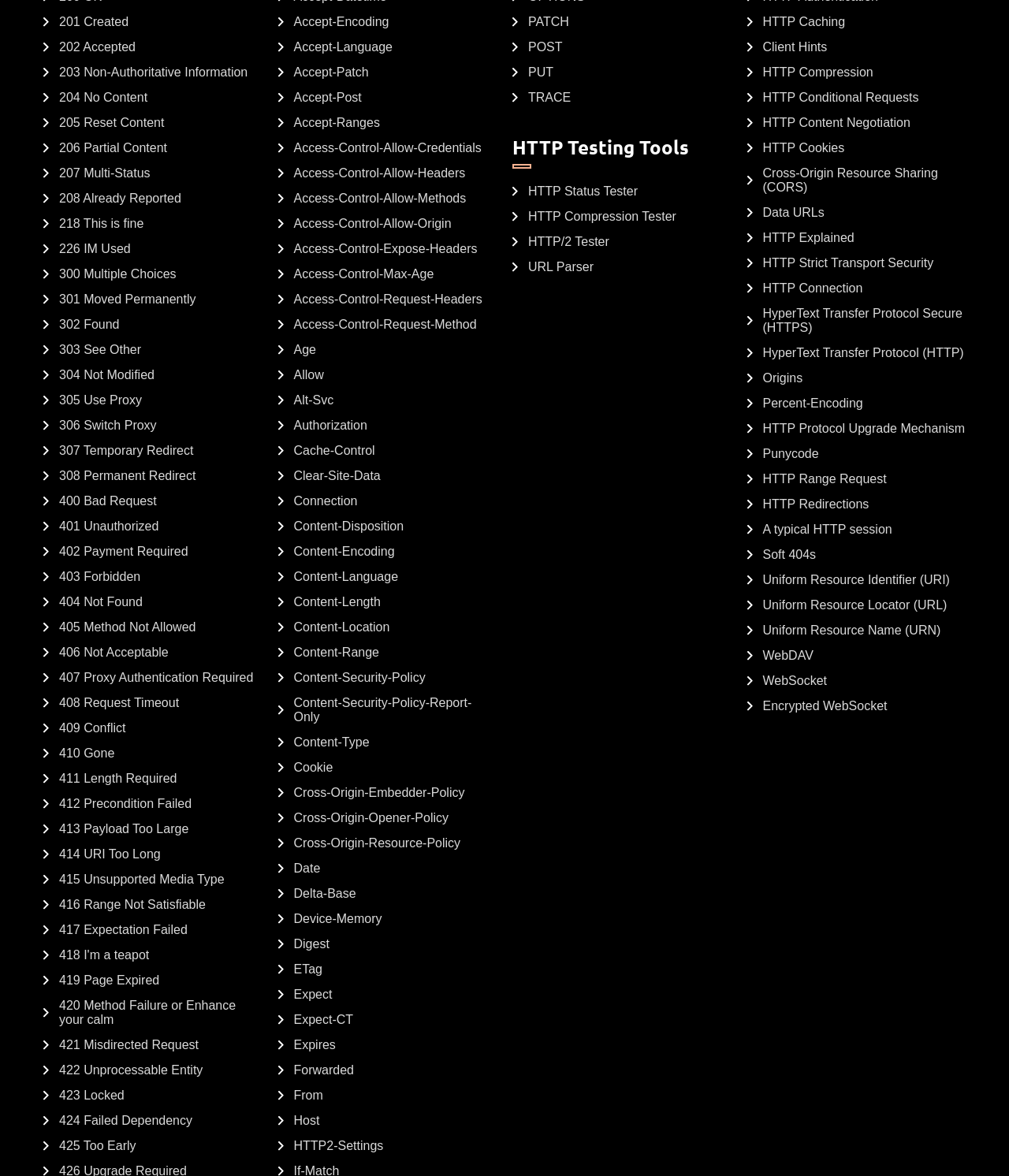What is the category of HTTP status code 418?
Utilize the image to construct a detailed and well-explained answer.

The link with text '418 I'm a teapot' is located among other links with error messages, such as '404 Not Found' and '500 Internal Server Error'. This suggests that the HTTP status code 418 is an error code, rather than a success or redirect code.